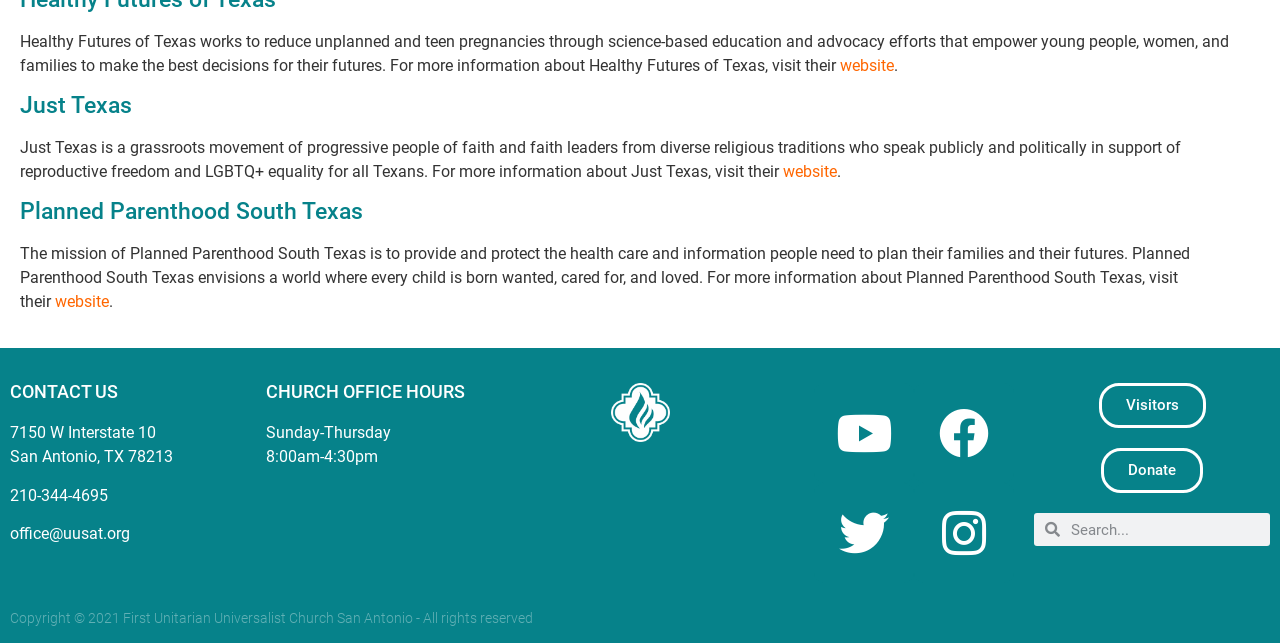Using the given element description, provide the bounding box coordinates (top-left x, top-left y, bottom-right x, bottom-right y) for the corresponding UI element in the screenshot: parent_node: Search name="s" placeholder="Search..."

[0.828, 0.798, 0.992, 0.85]